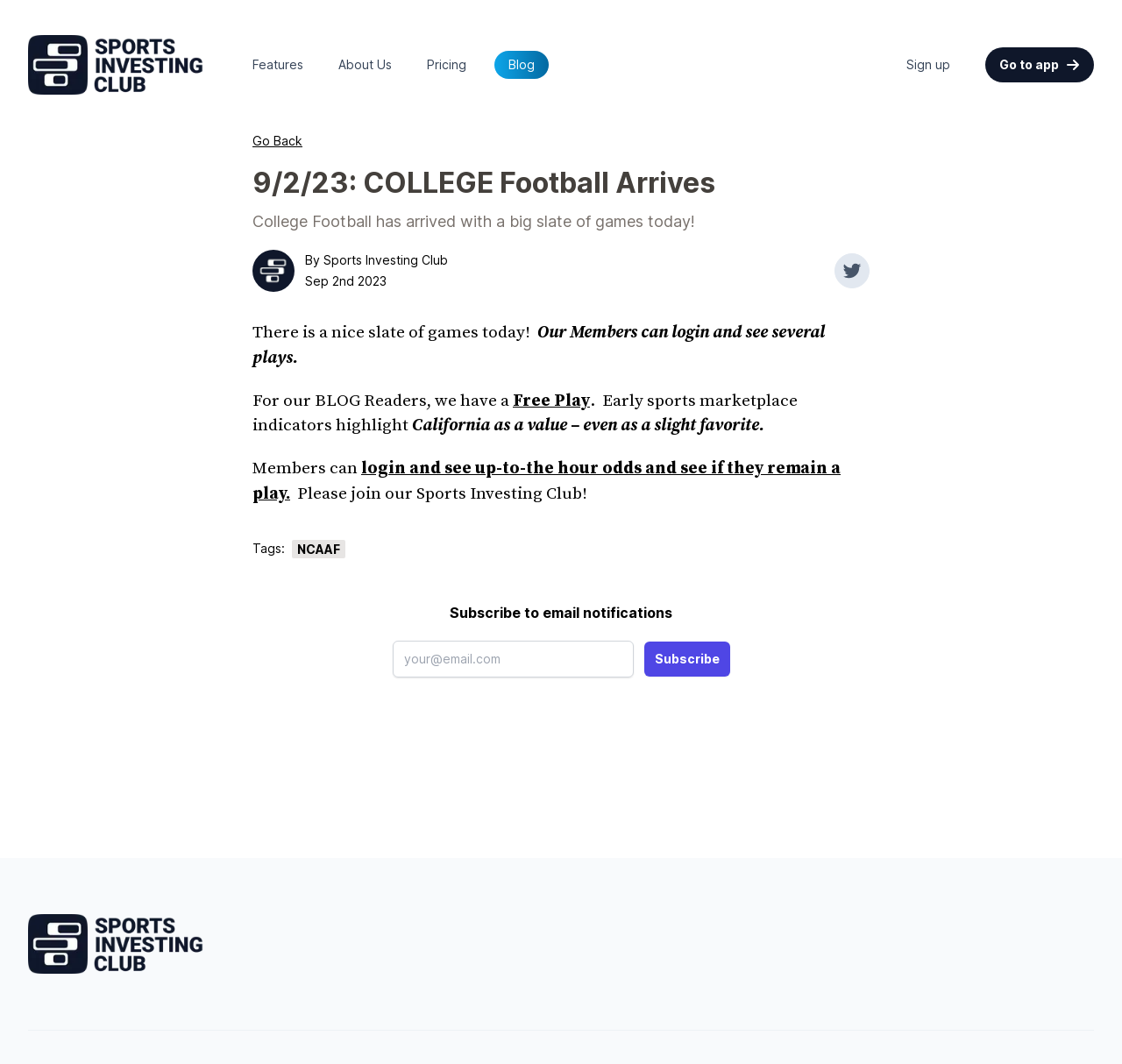Point out the bounding box coordinates of the section to click in order to follow this instruction: "Click on the 'Sign up' link".

[0.802, 0.048, 0.853, 0.074]